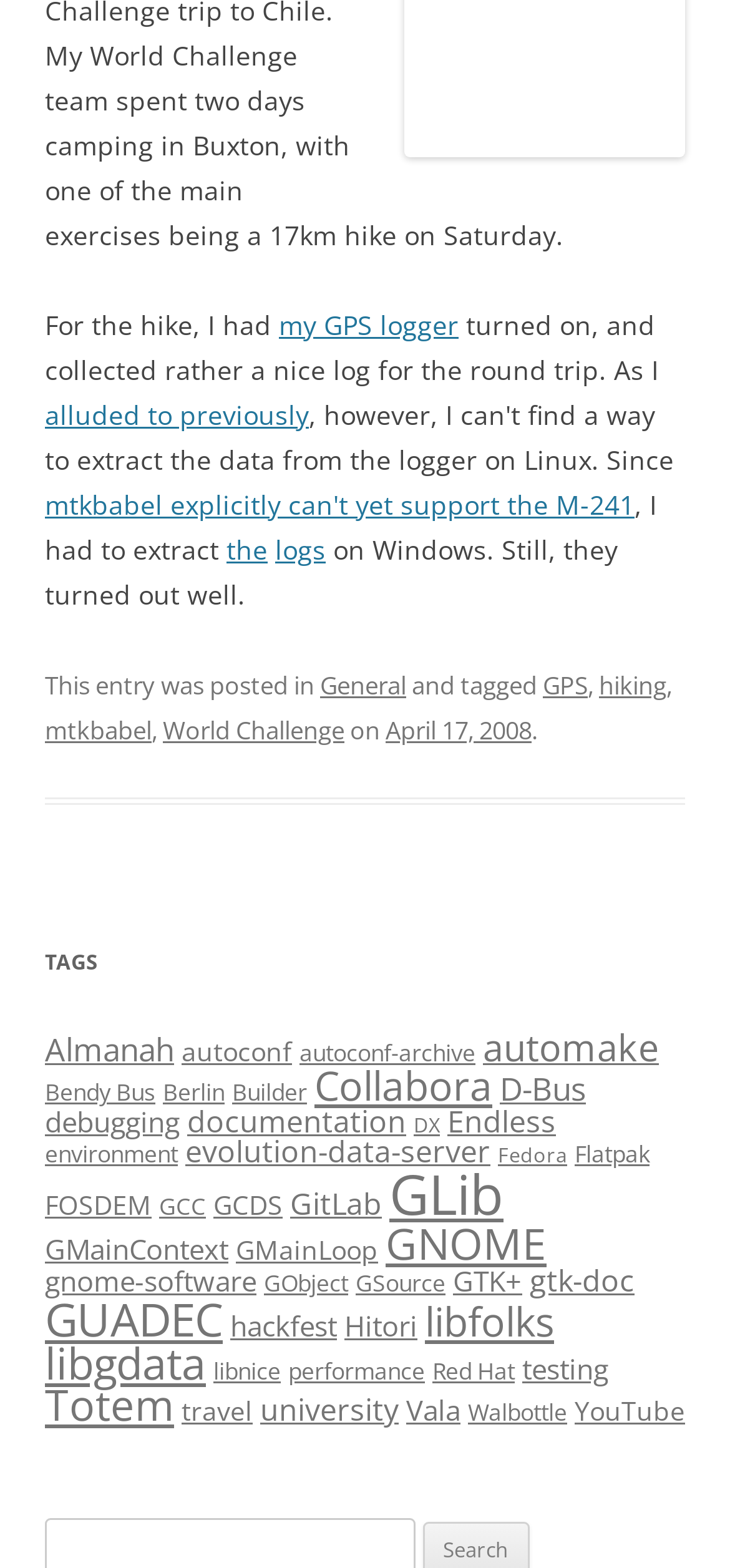What is the date of the latest article?
Examine the image and give a concise answer in one word or a short phrase.

April 17, 2008